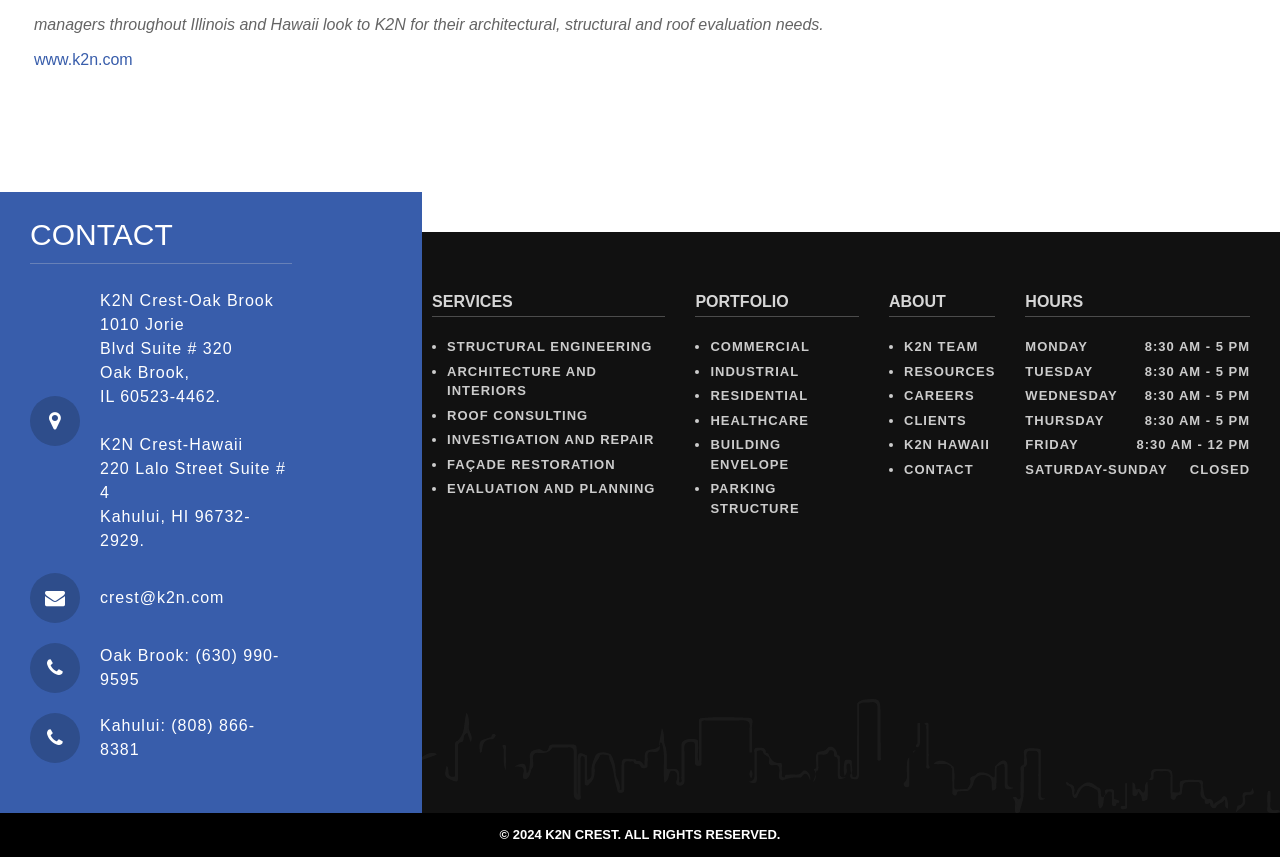Please specify the bounding box coordinates of the area that should be clicked to accomplish the following instruction: "Go to PORTFOLIO". The coordinates should consist of four float numbers between 0 and 1, i.e., [left, top, right, bottom].

[0.543, 0.341, 0.671, 0.37]